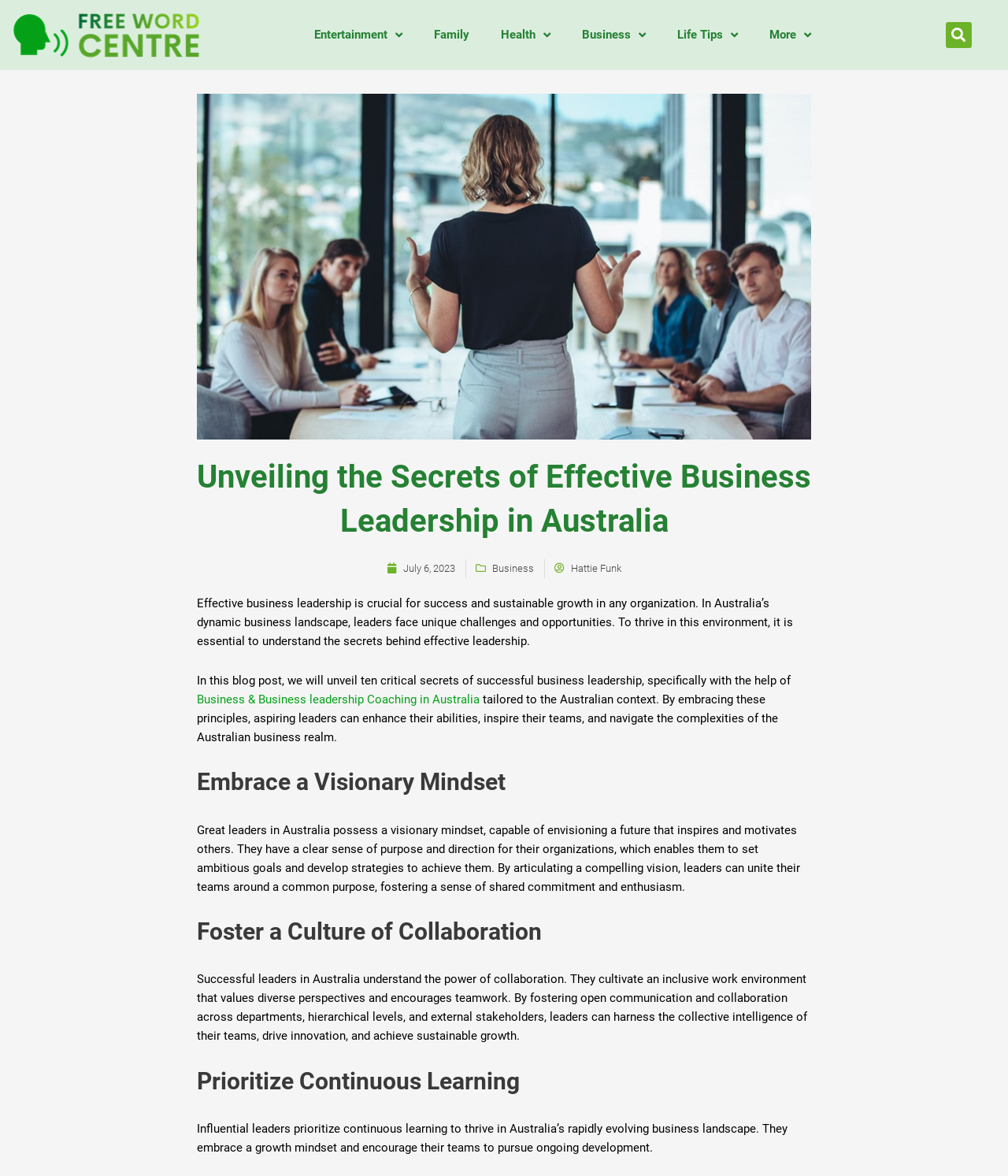Answer the following inquiry with a single word or phrase:
What is the date mentioned in the webpage?

July 6, 2023